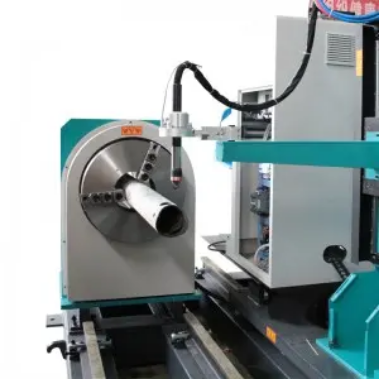Use the details in the image to answer the question thoroughly: 
What is the purpose of the rotary fixture?

The caption explains that the large rotary fixture is designed to securely hold the tube in place, enabling accurate cuts. This implies that the fixture's primary function is to stabilize and position the tube for precise cutting.